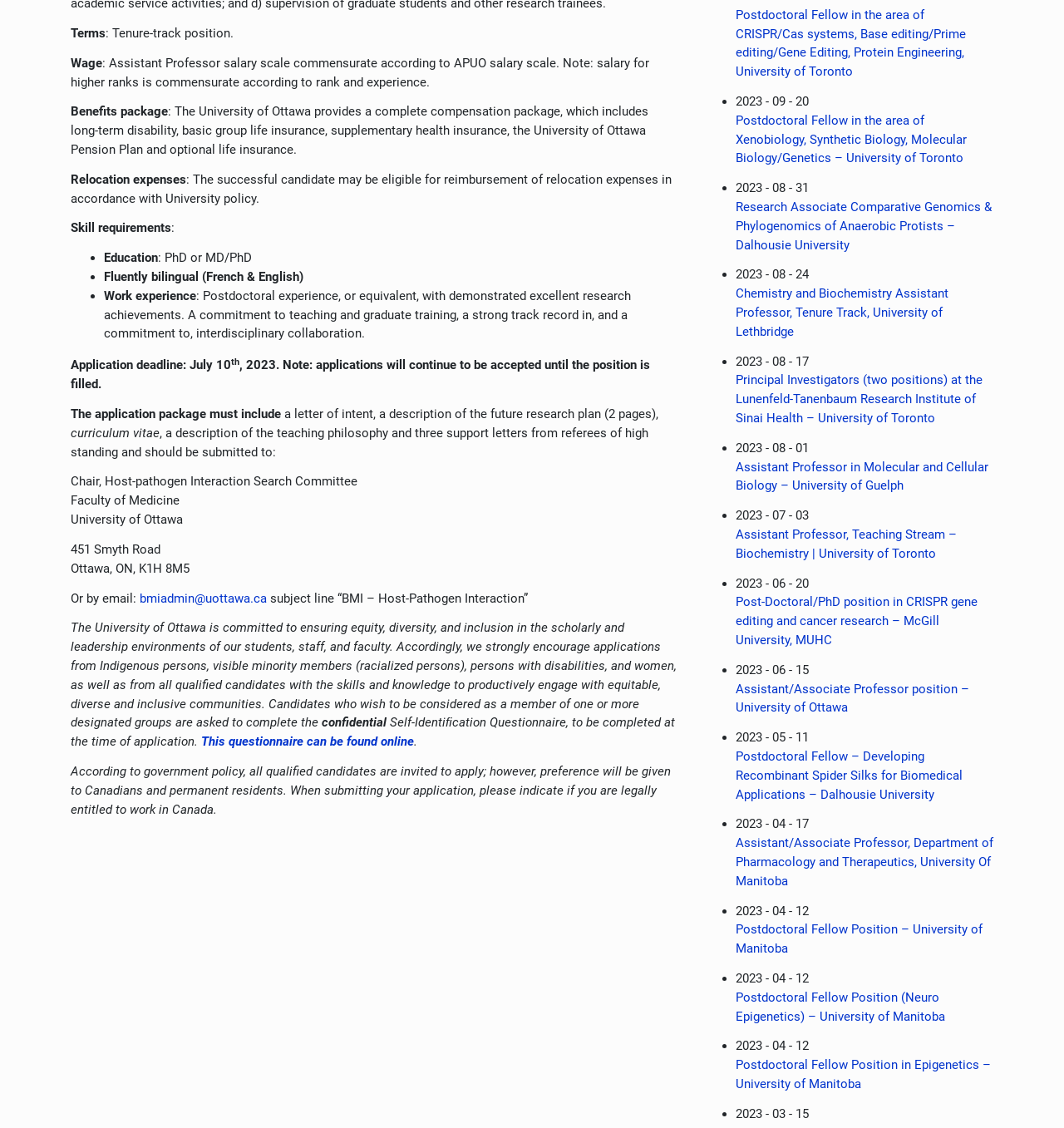Provide the bounding box coordinates of the area you need to click to execute the following instruction: "Navigate to the next page of job postings".

[0.066, 0.807, 0.637, 0.828]